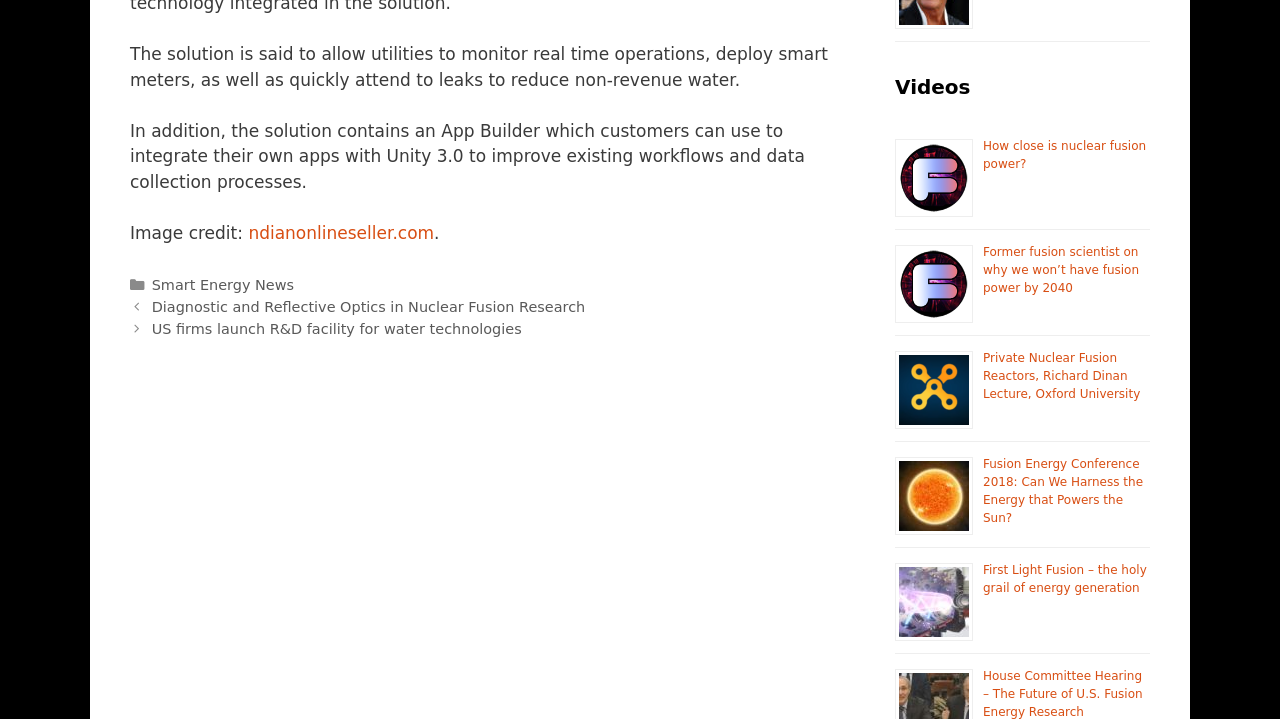Identify the bounding box coordinates necessary to click and complete the given instruction: "Click on the 'Smart Energy News' link".

[0.118, 0.386, 0.23, 0.408]